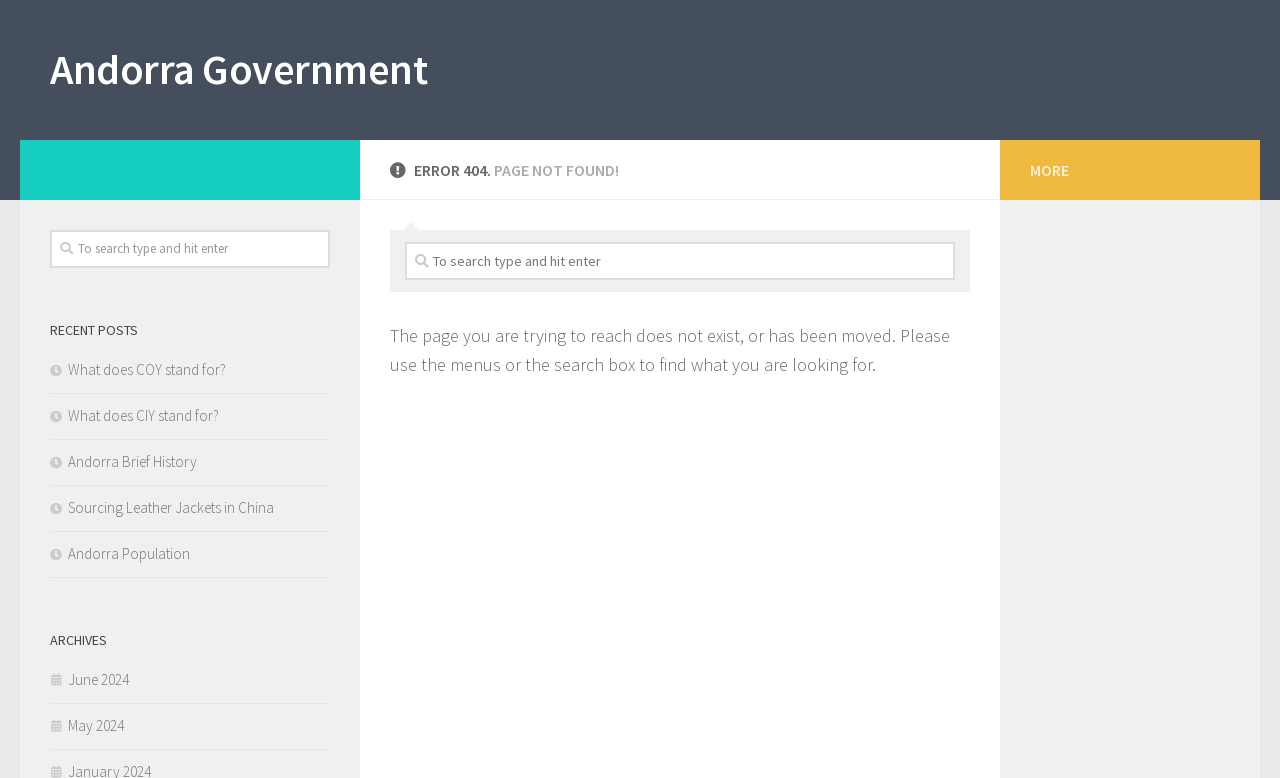Determine the bounding box coordinates of the UI element described by: "What does COY stand for?".

[0.039, 0.463, 0.177, 0.487]